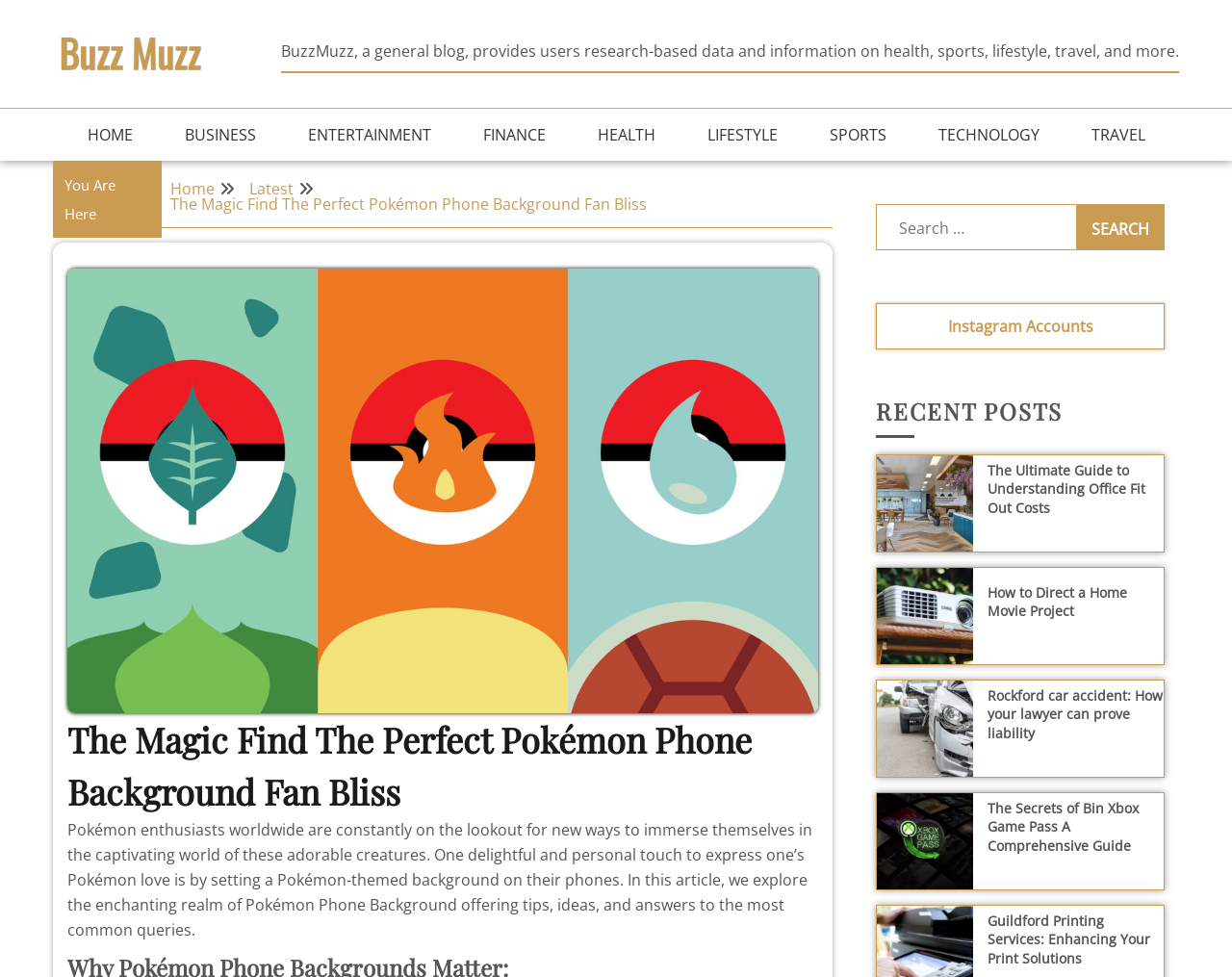Identify the bounding box coordinates of the section to be clicked to complete the task described by the following instruction: "Go to the home page". The coordinates should be four float numbers between 0 and 1, formatted as [left, top, right, bottom].

None